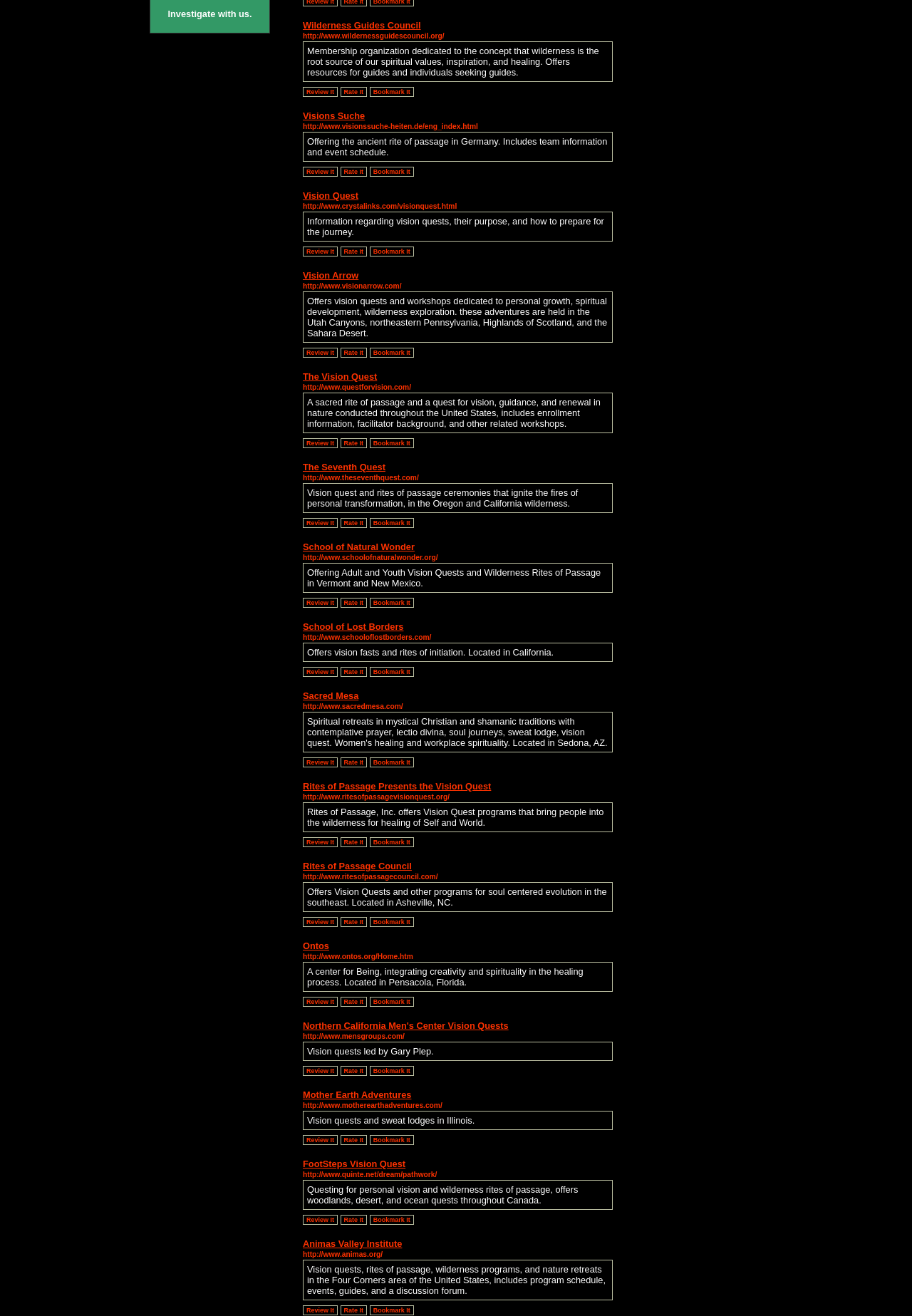Given the element description: "Animas Valley Institute", predict the bounding box coordinates of the UI element it refers to, using four float numbers between 0 and 1, i.e., [left, top, right, bottom].

[0.332, 0.941, 0.441, 0.949]